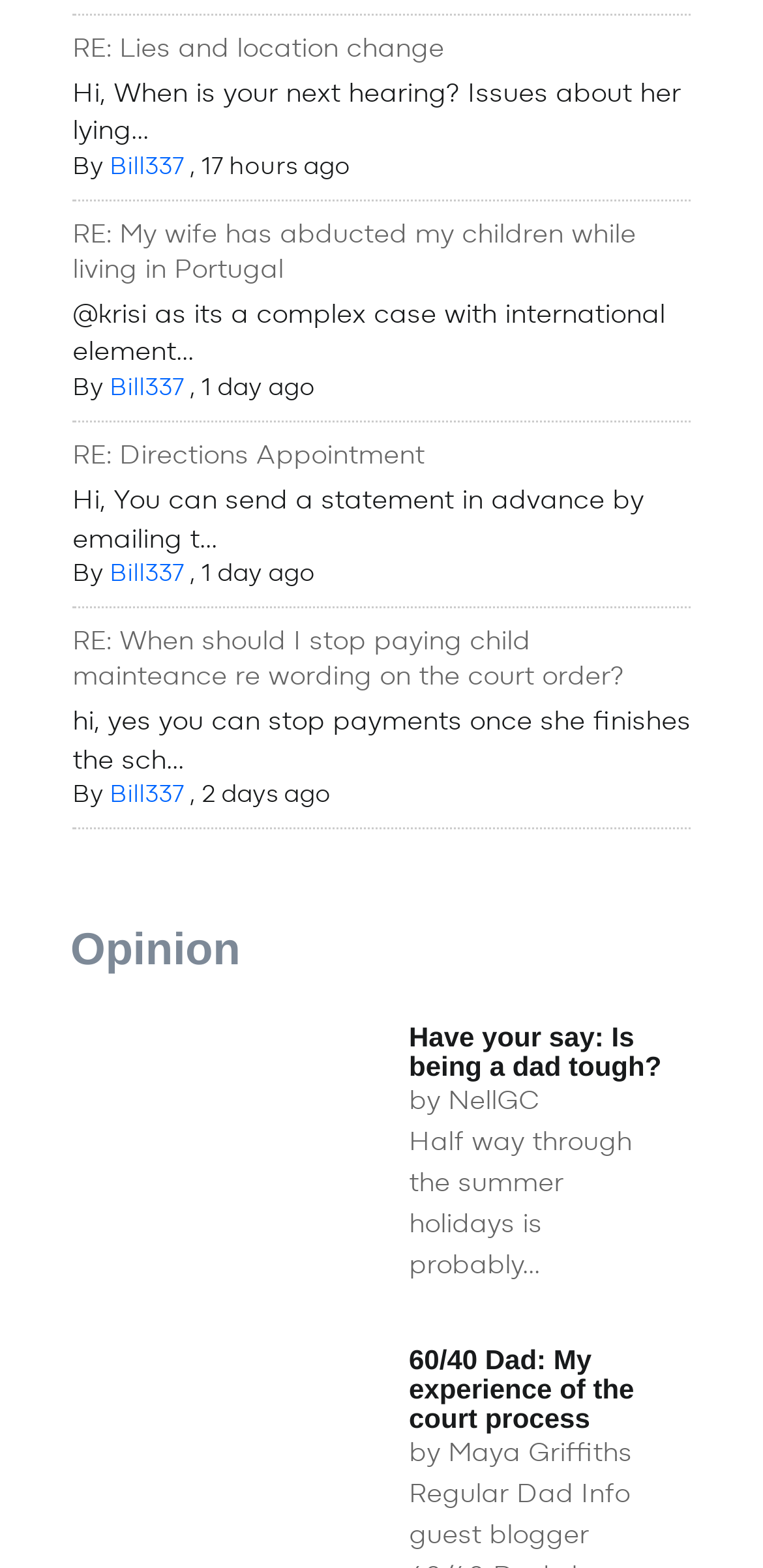Using the description "Lost your password?", predict the bounding box of the relevant HTML element.

None